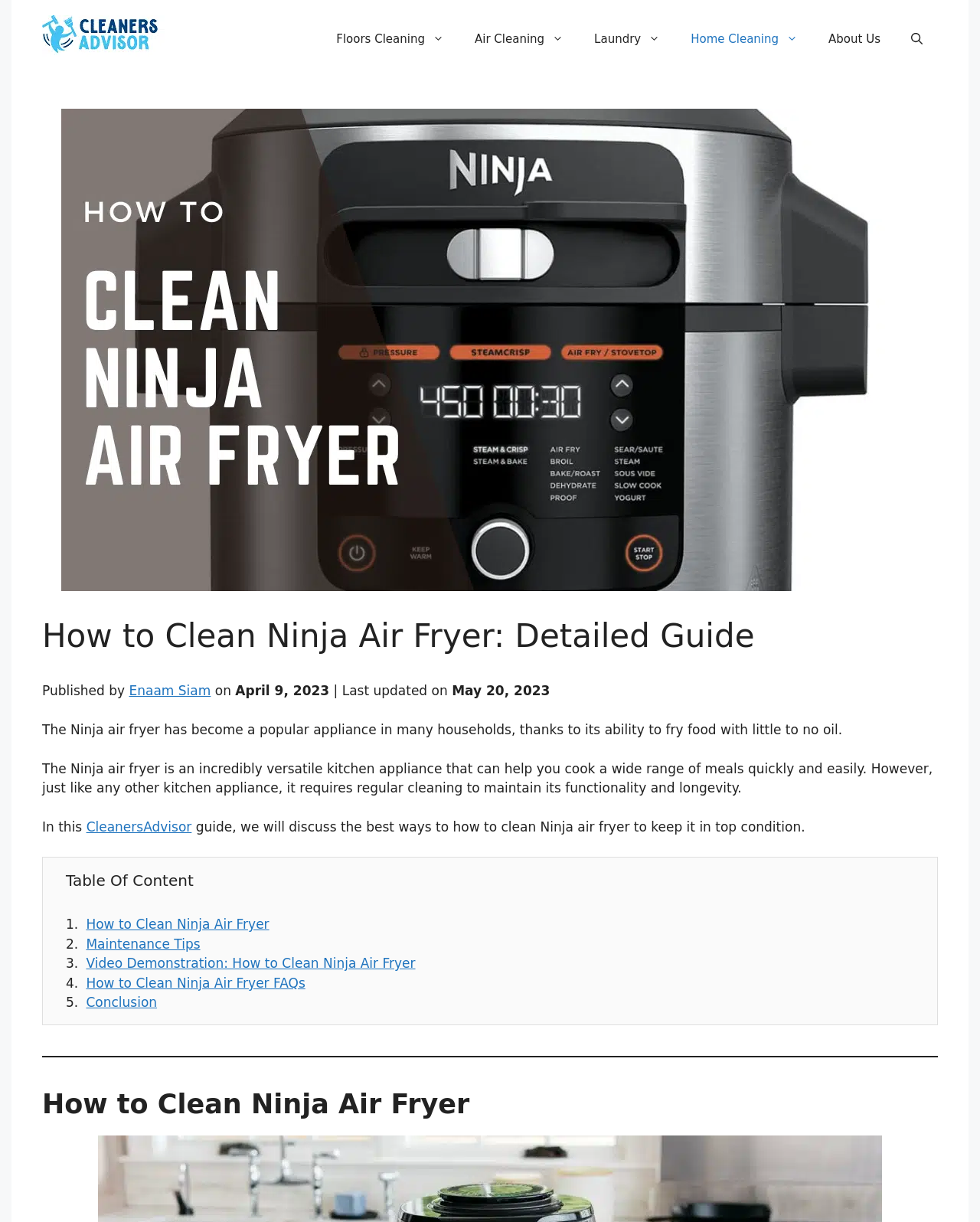What is the text of the webpage's headline?

How to Clean Ninja Air Fryer: Detailed Guide